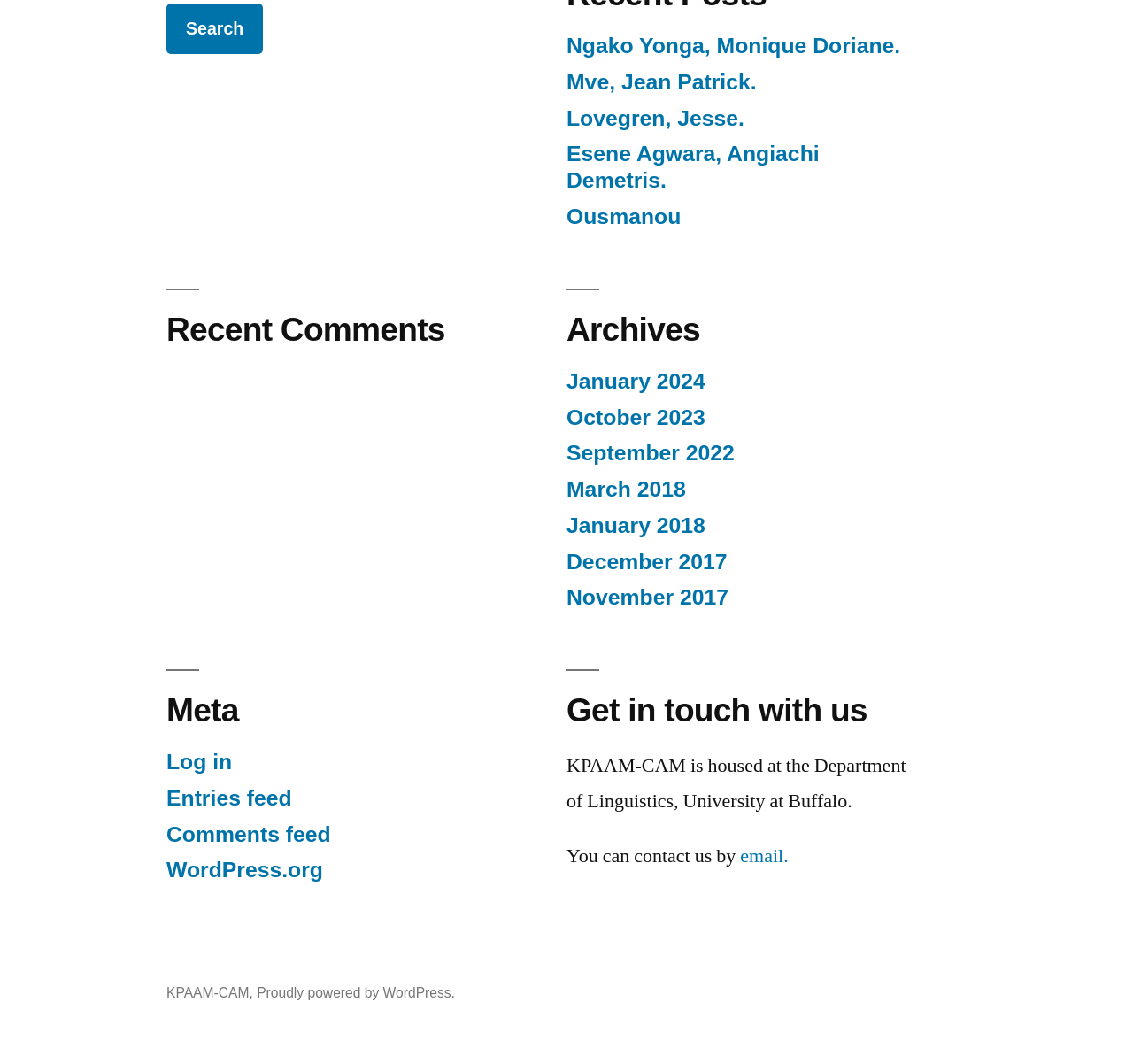Find the bounding box coordinates of the clickable element required to execute the following instruction: "Contact us by email". Provide the coordinates as four float numbers between 0 and 1, i.e., [left, top, right, bottom].

[0.653, 0.793, 0.696, 0.816]